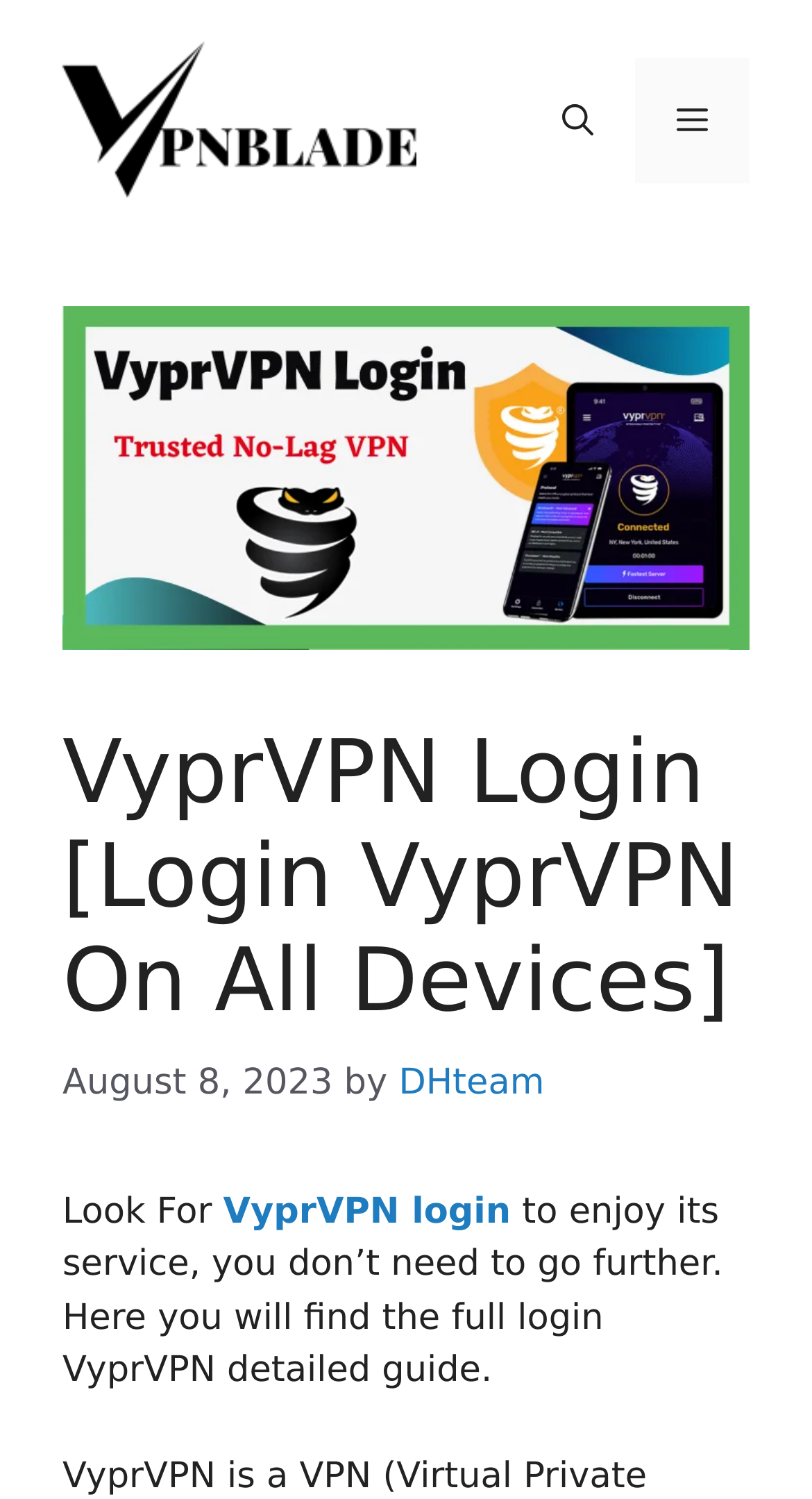Using the details from the image, please elaborate on the following question: What is the name of the VPN service?

The name of the VPN service can be found in the image element with the text 'VyprVPN Login' and also in the heading element with the text 'VyprVPN Login [Login VyprVPN On All Devices]'.